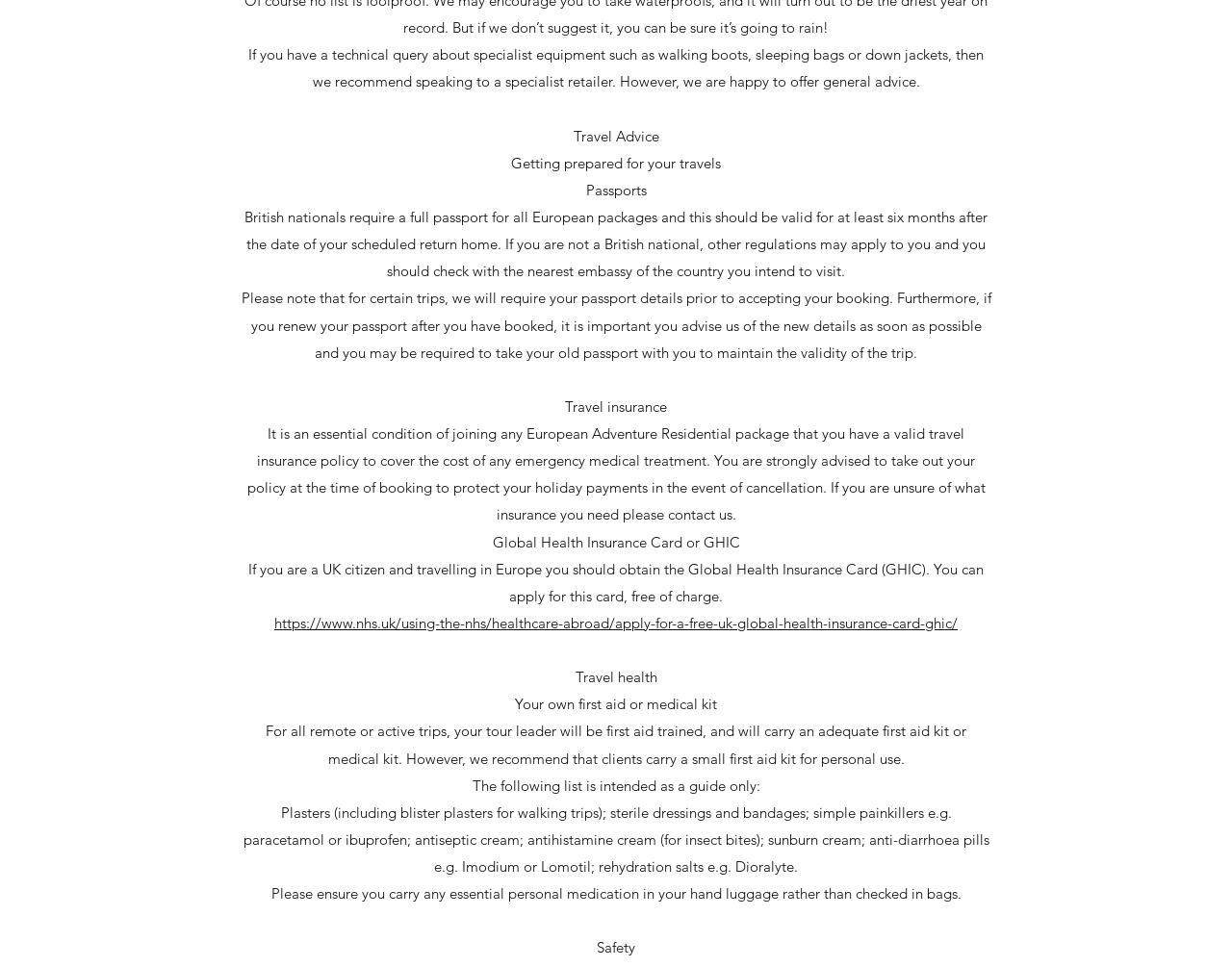What is essential for joining European Adventure Residential packages?
Please provide a comprehensive answer based on the visual information in the image.

The webpage states that it is an essential condition of joining any European Adventure Residential package that you have a valid travel insurance policy to cover the cost of any emergency medical treatment.